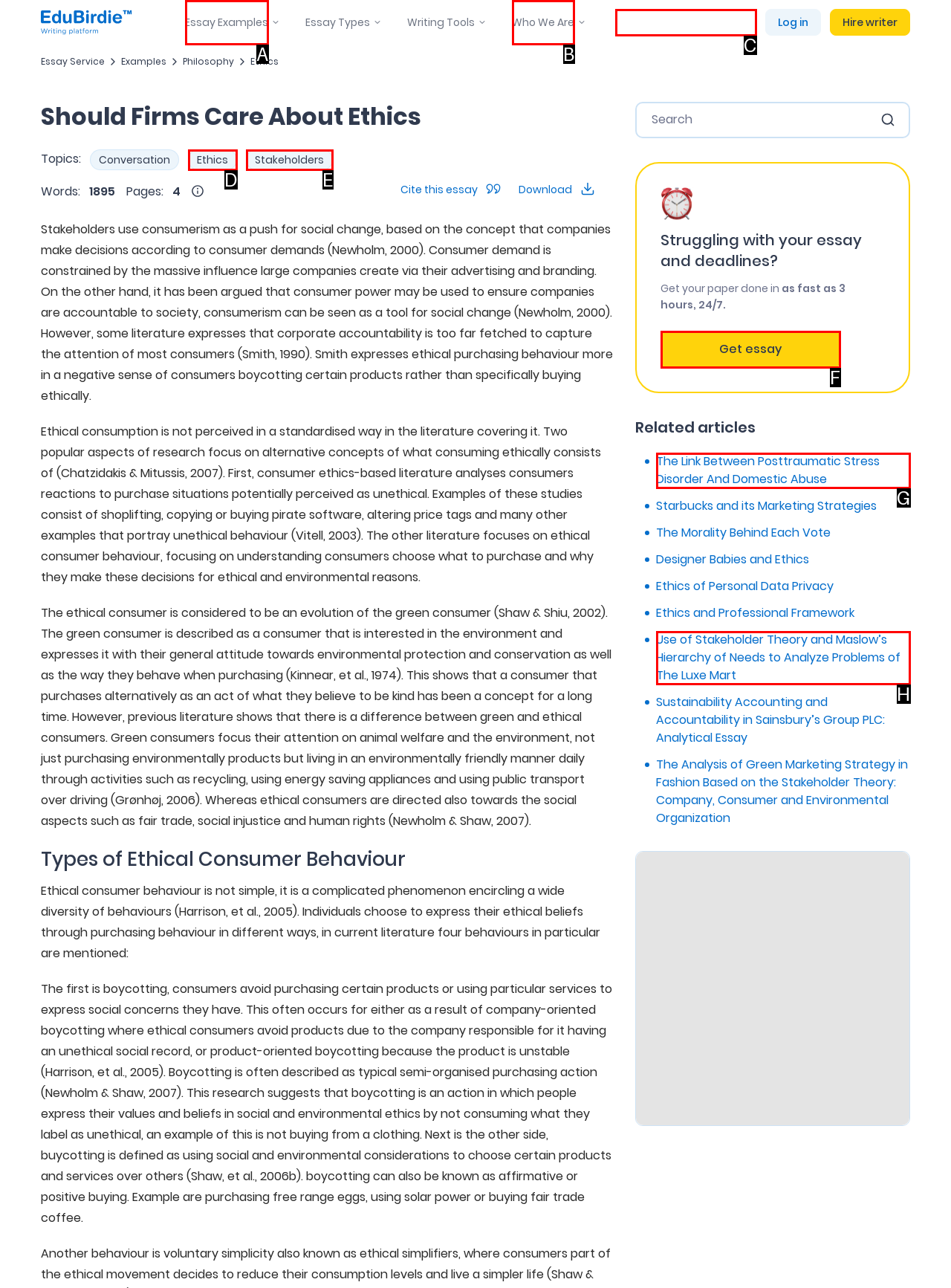Choose the option that matches the following description: Who We Are
Answer with the letter of the correct option.

B